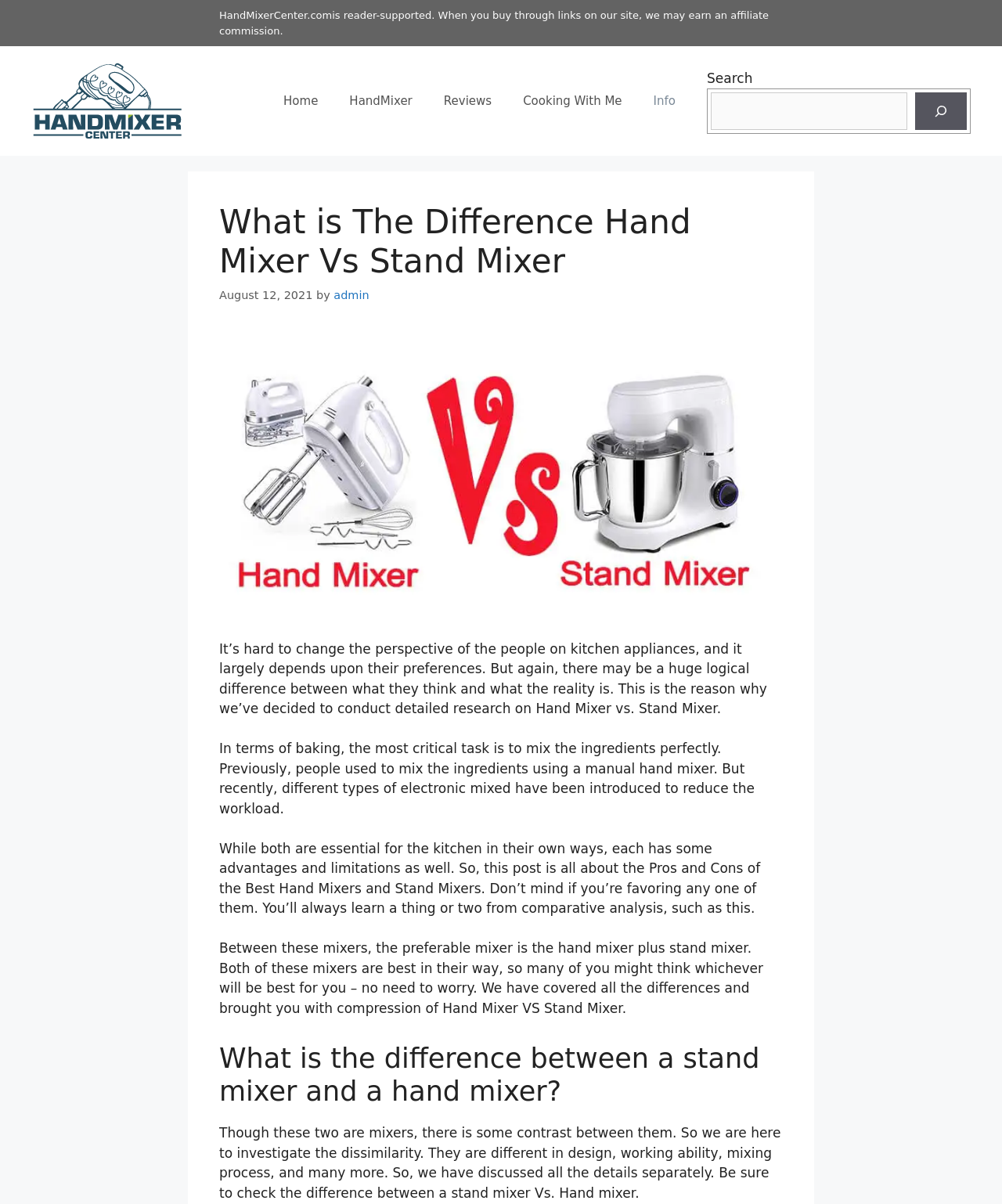Please identify the bounding box coordinates of the clickable area that will allow you to execute the instruction: "Click on the 'HandMixerCenter' link".

[0.031, 0.077, 0.184, 0.09]